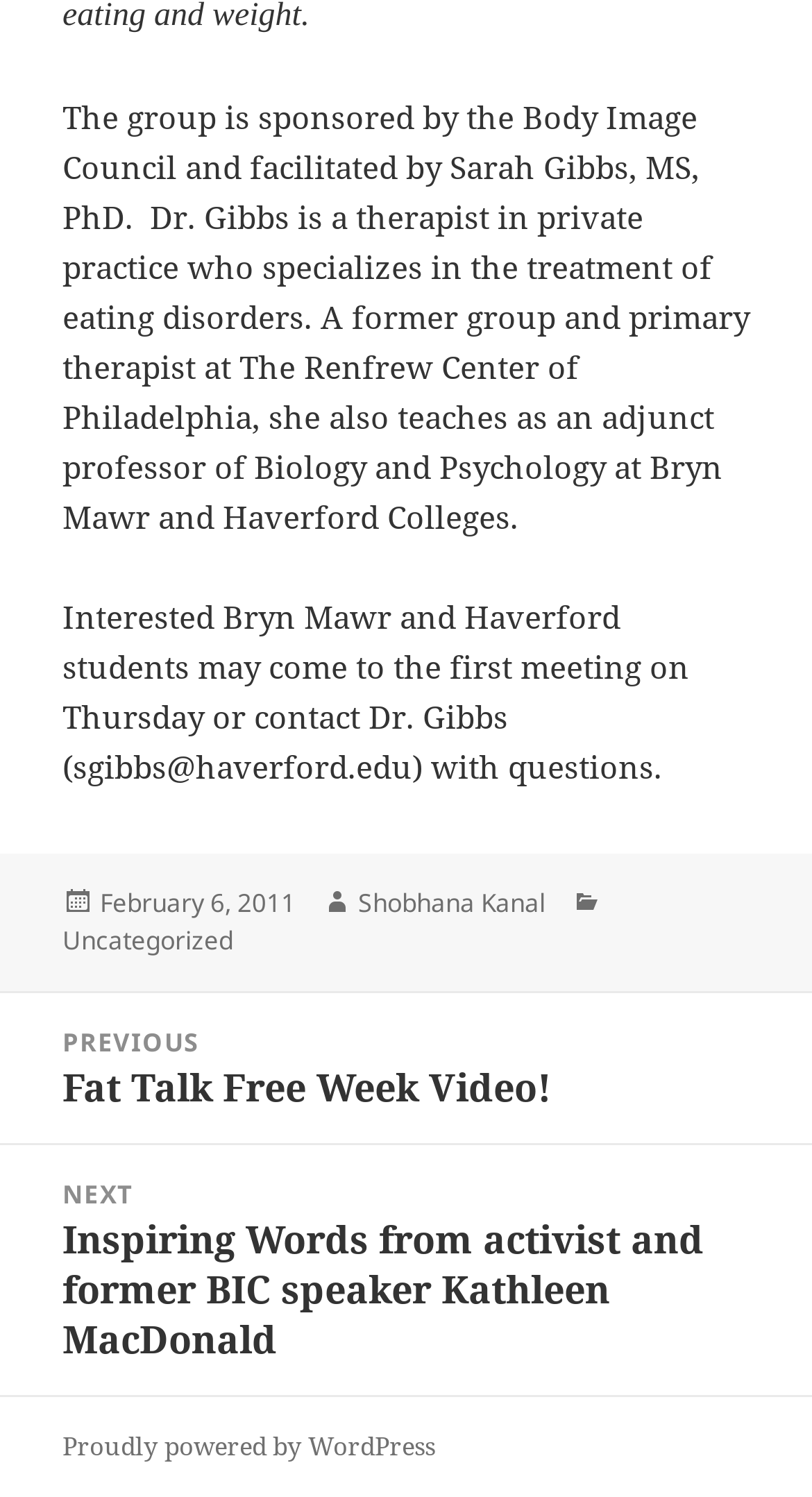Who is the facilitator of the group?
Please provide a comprehensive answer based on the contents of the image.

The facilitator of the group is mentioned in the first paragraph of the webpage as 'Sarah Gibbs, MS, PhD', a therapist in private practice who specializes in the treatment of eating disorders.